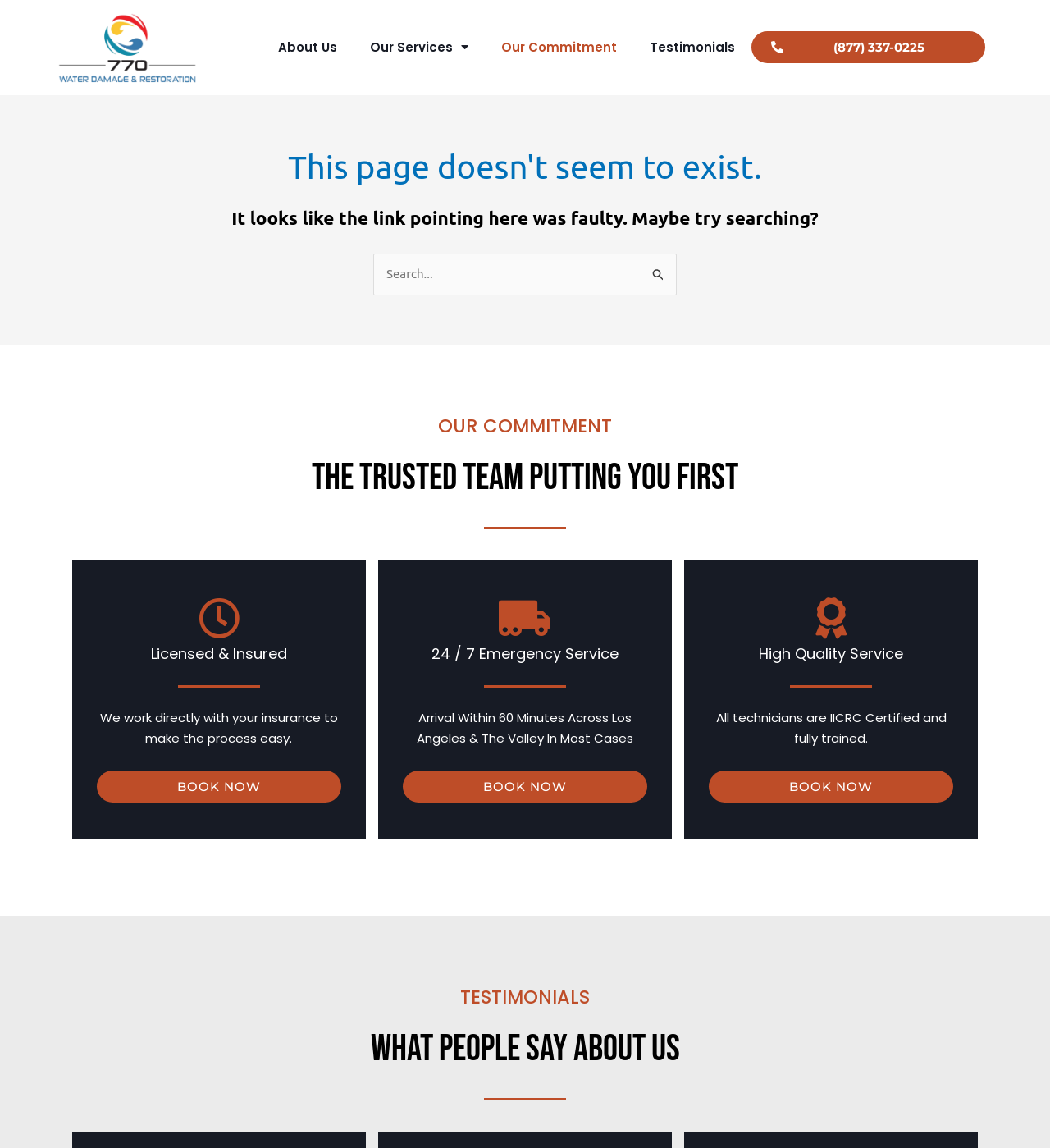Find and specify the bounding box coordinates that correspond to the clickable region for the instruction: "Read testimonials".

[0.062, 0.858, 0.938, 0.879]